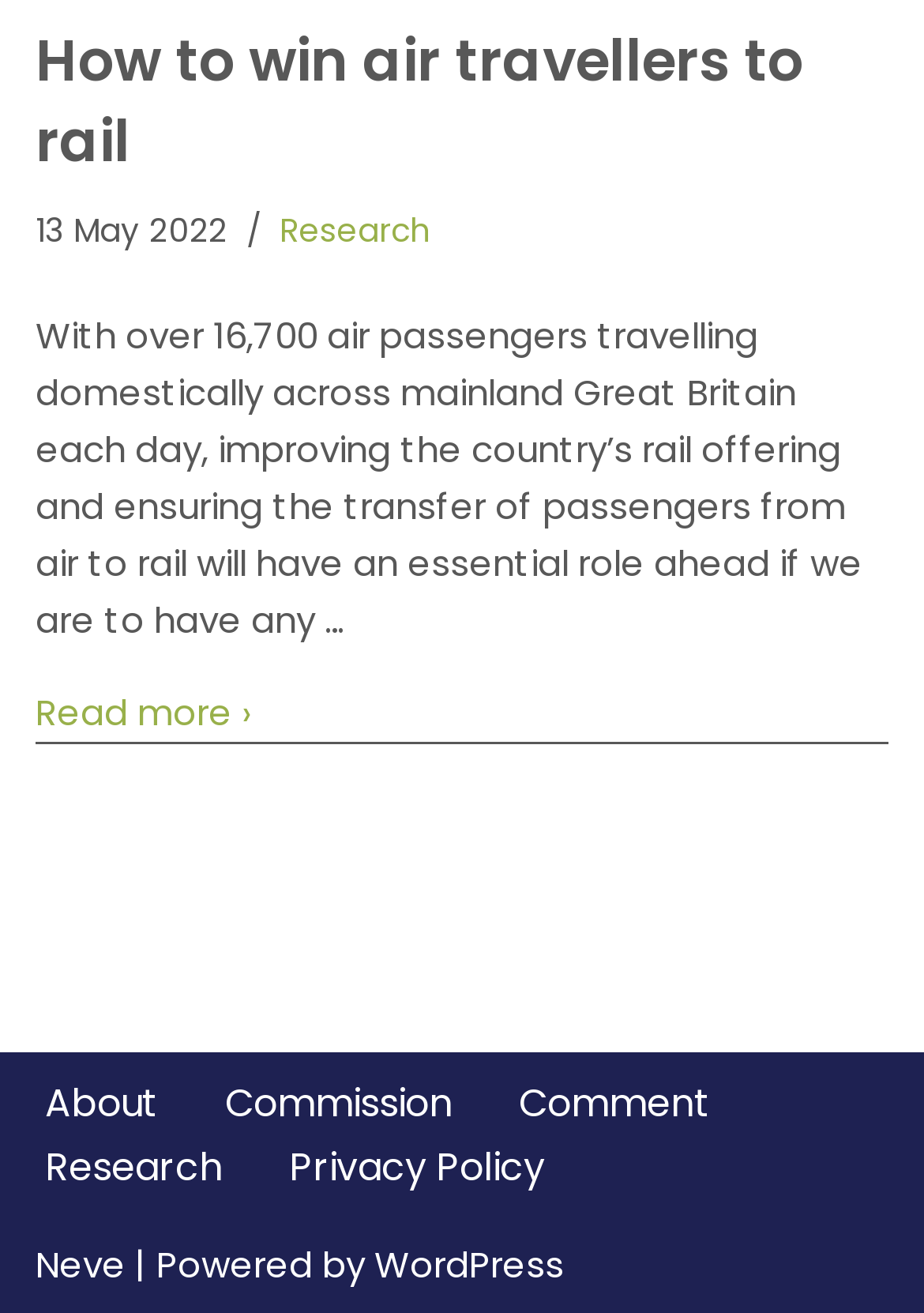Please provide a comprehensive response to the question below by analyzing the image: 
What is the topic of the article?

I determined the topic of the article by reading the link element with the content 'How to win air travellers to rail' which is the title of the article, indicating that the topic is about winning air travellers to rail.